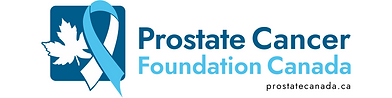What is the URL provided in the logo?
Based on the image, provide a one-word or brief-phrase response.

prostatecanada.ca